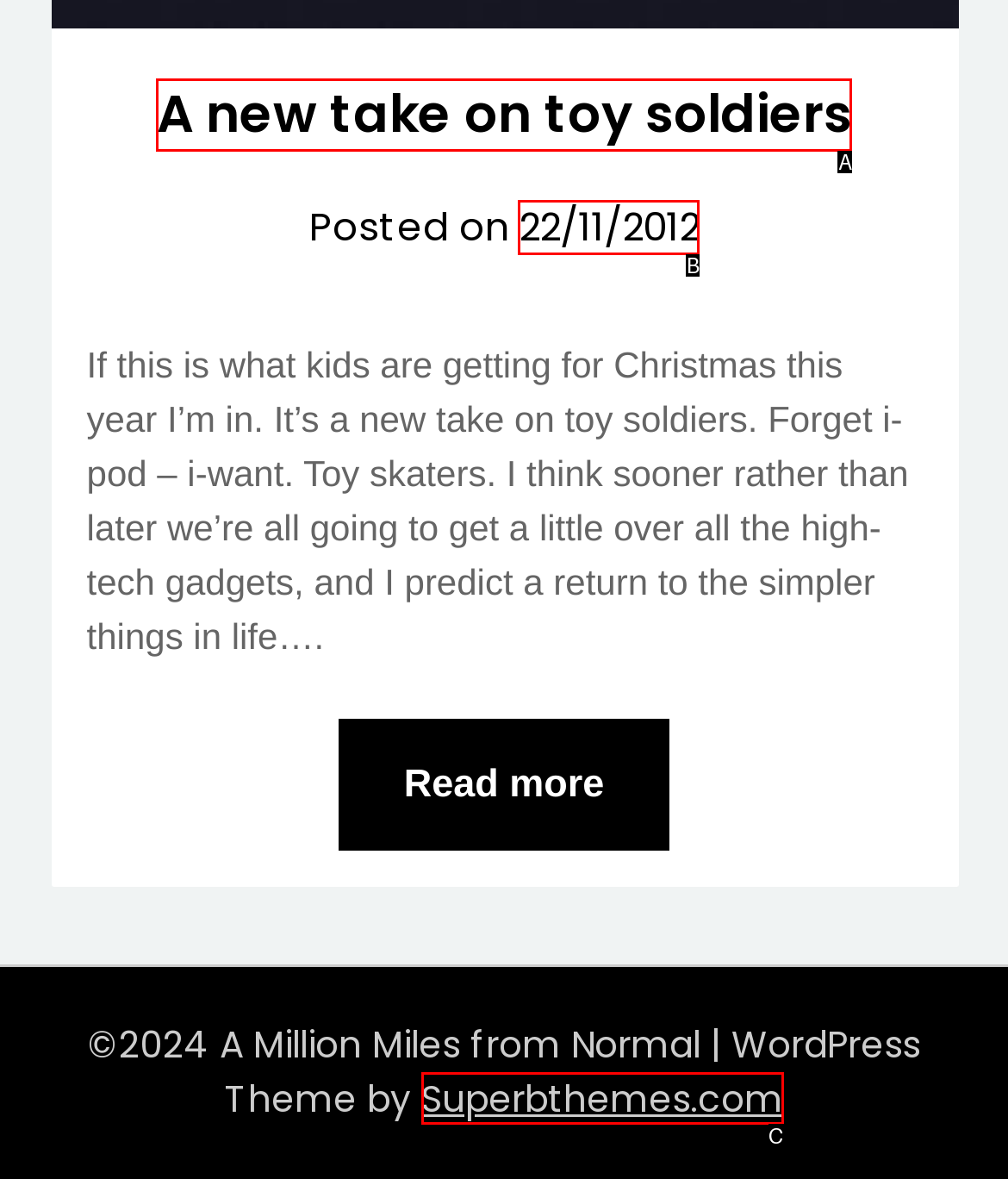Look at the description: Superbthemes.com
Determine the letter of the matching UI element from the given choices.

C